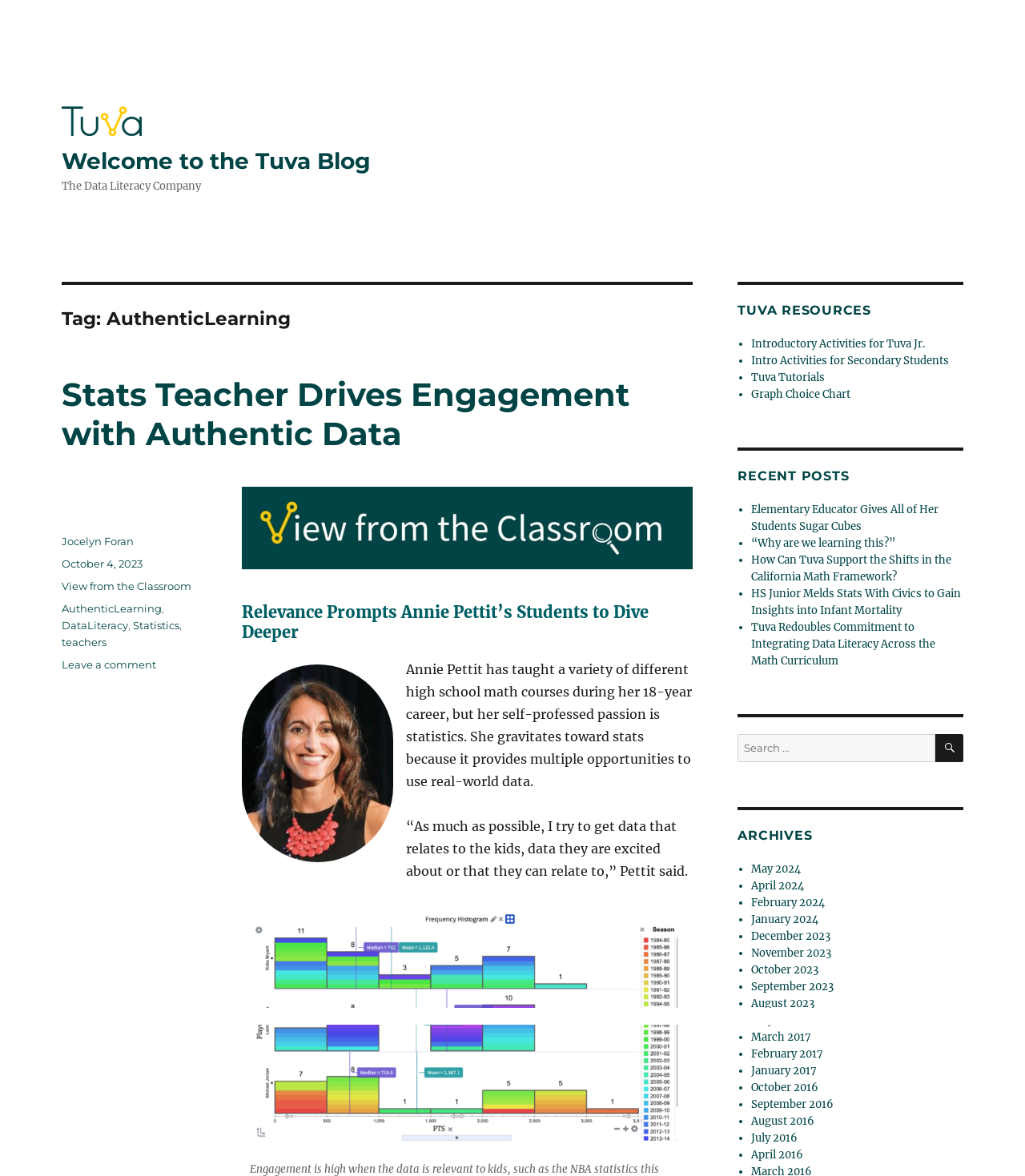Identify the bounding box coordinates of the area you need to click to perform the following instruction: "Search for something".

[0.72, 0.624, 0.94, 0.648]